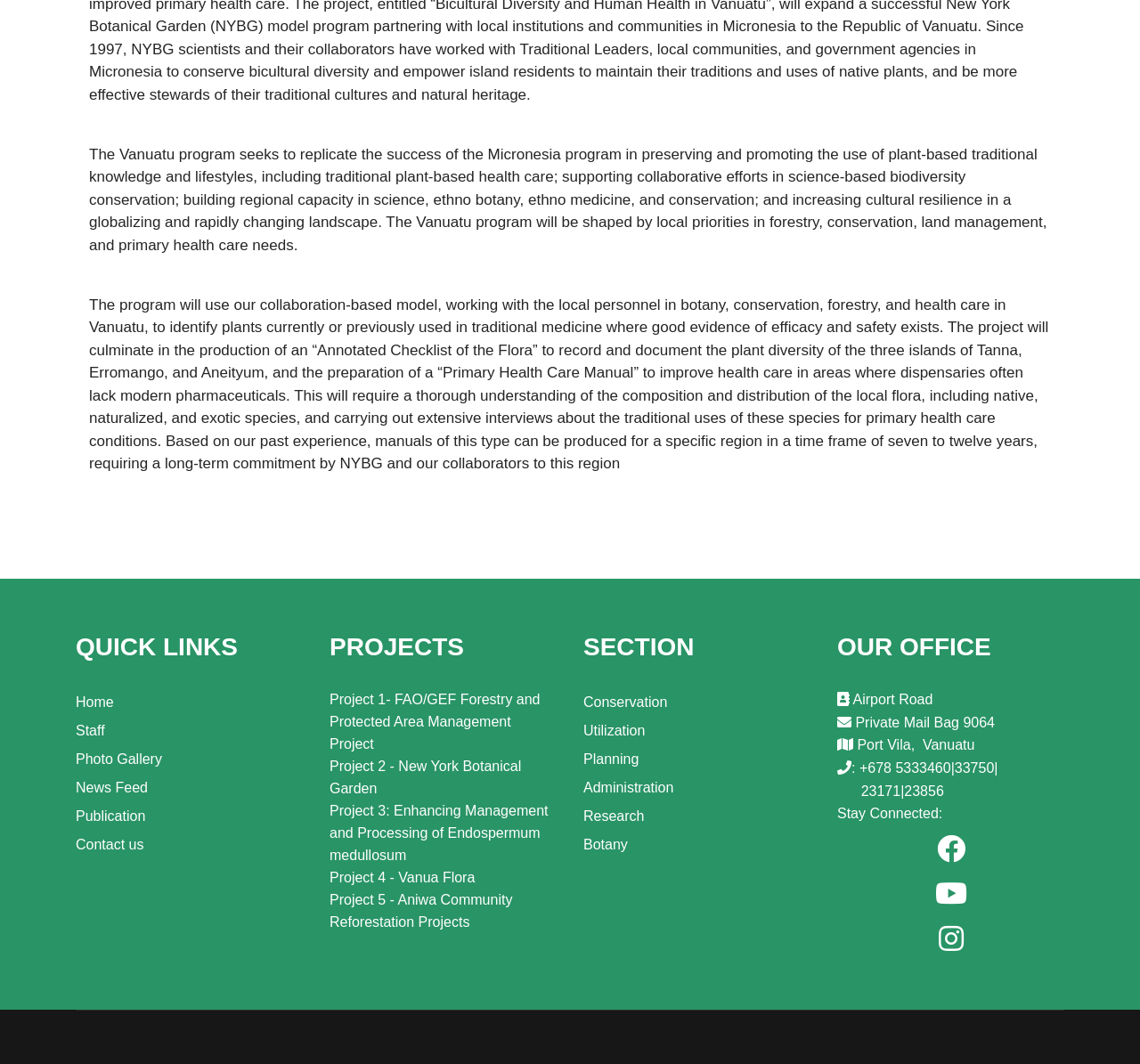Based on the element description: "Administration", identify the bounding box coordinates for this UI element. The coordinates must be four float numbers between 0 and 1, listed as [left, top, right, bottom].

[0.512, 0.733, 0.591, 0.748]